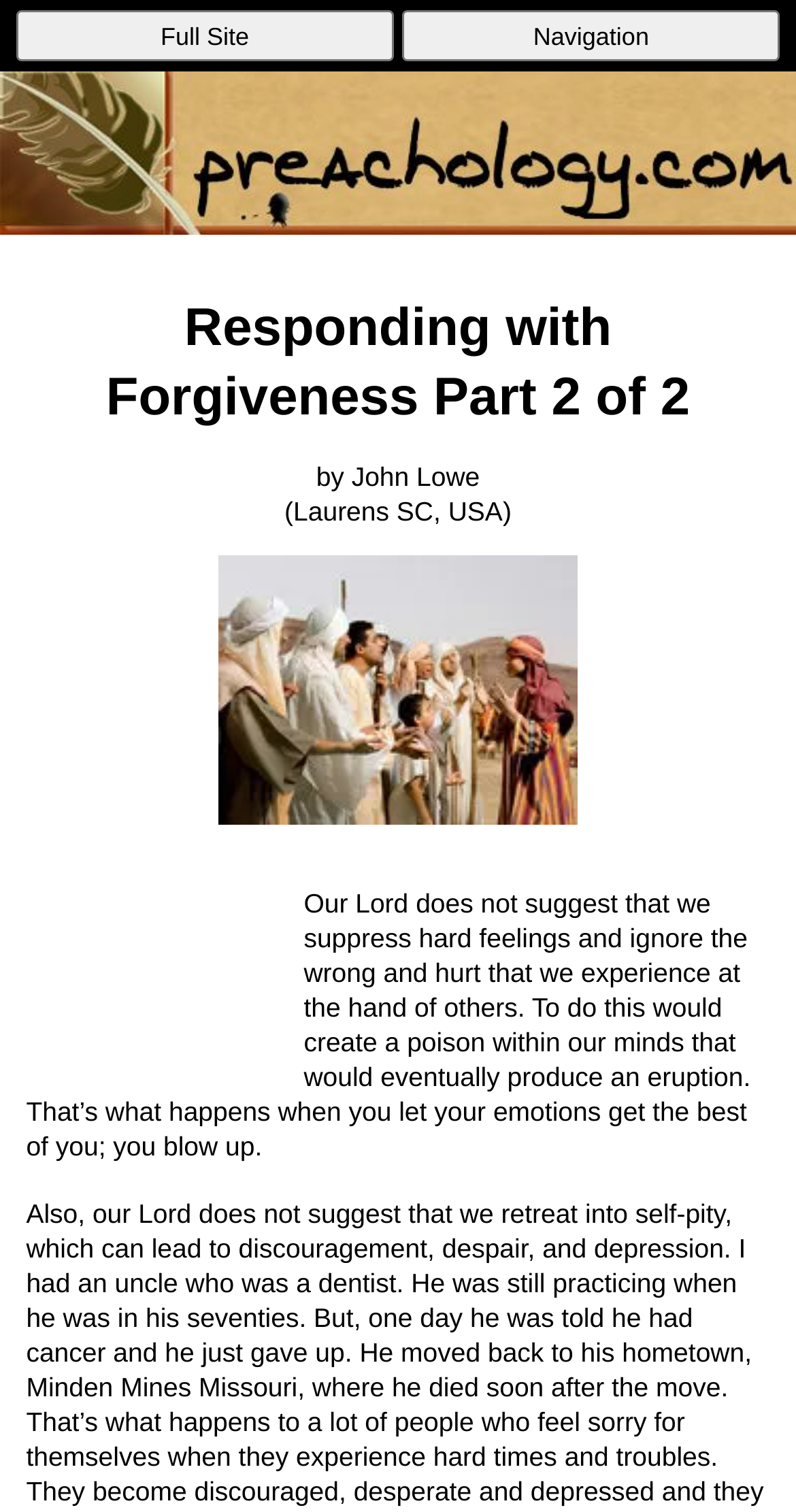What is the topic of this article?
Based on the visual, give a brief answer using one word or a short phrase.

Responding with Forgiveness